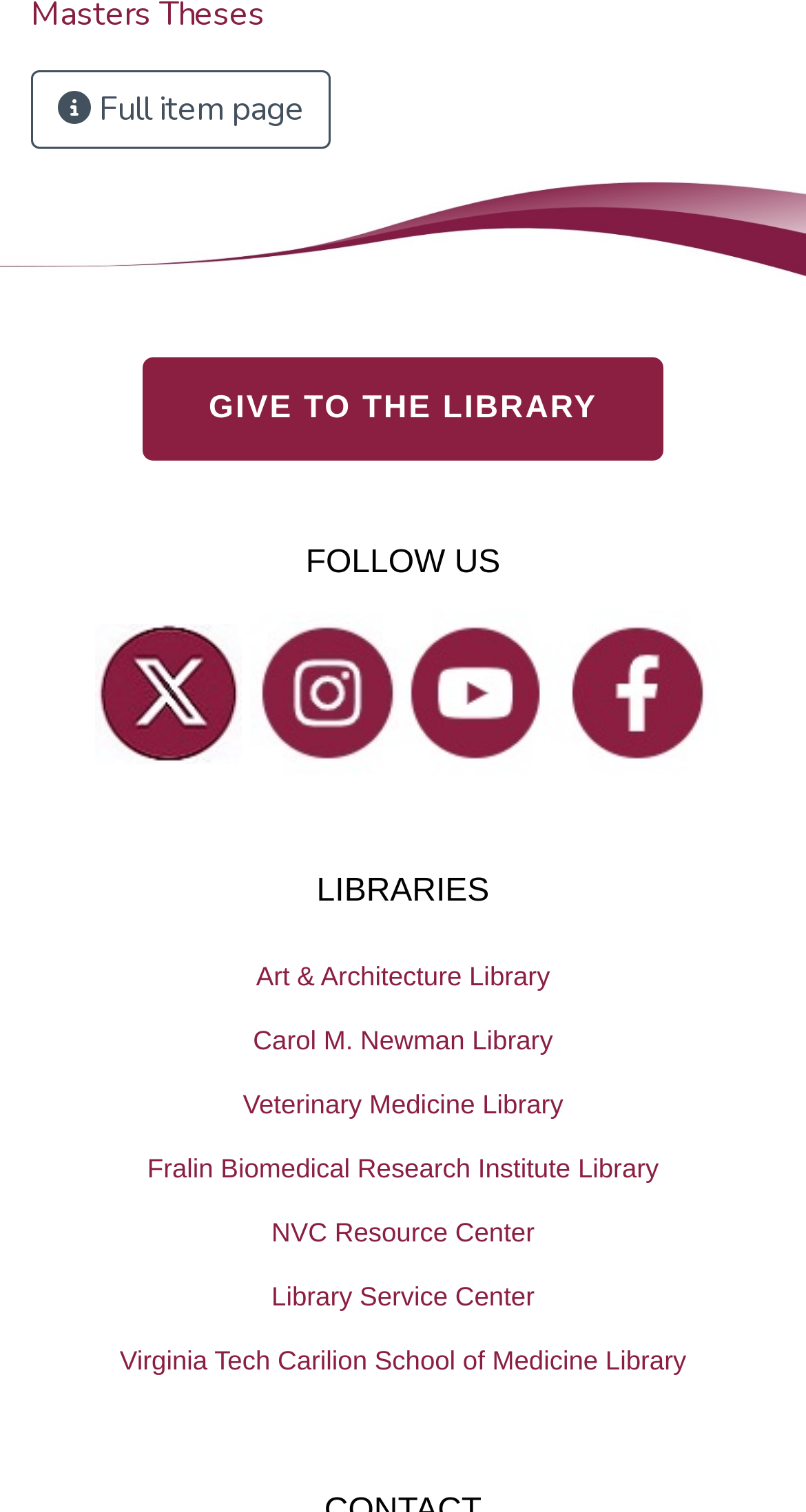Carefully examine the image and provide an in-depth answer to the question: What is the purpose of the 'GIVE TO THE LIBRARY' button?

The 'GIVE TO THE LIBRARY' button is likely a call-to-action for users to make a donation to the library, as it is prominently displayed and has a clear label indicating its purpose.